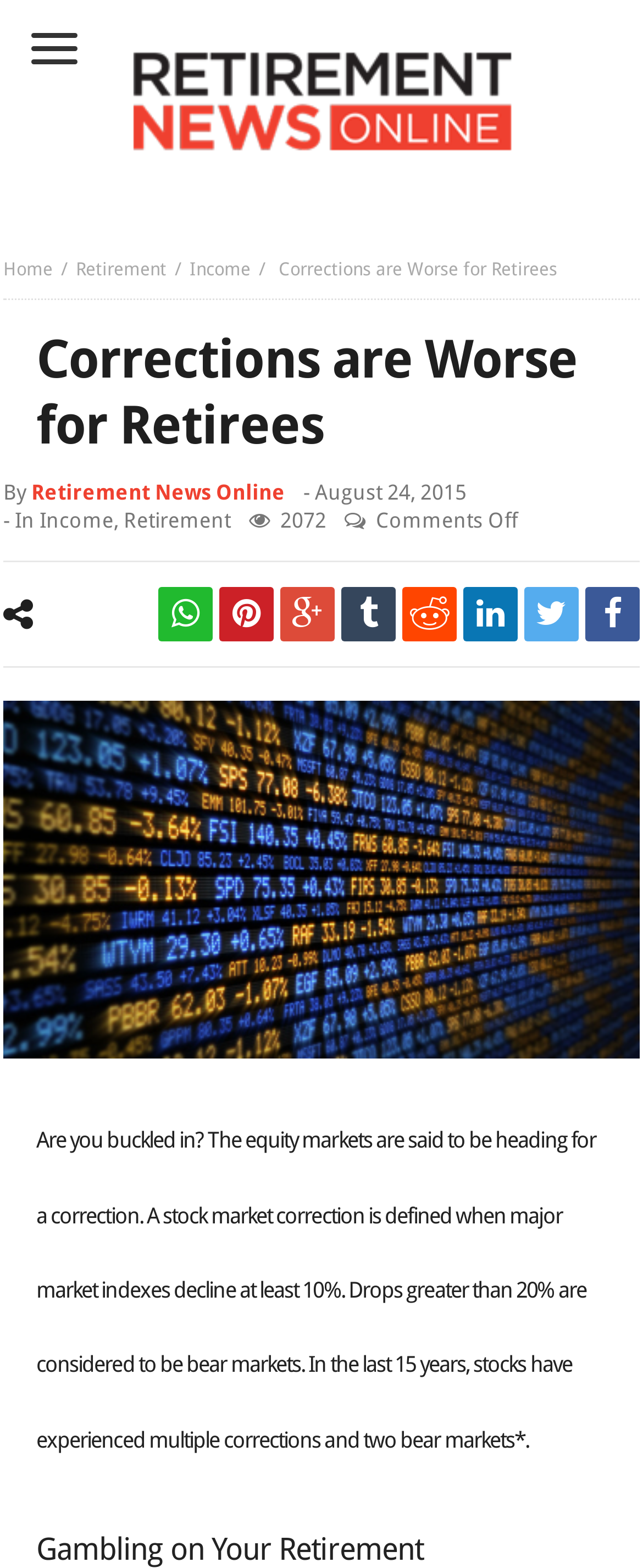Offer an in-depth caption of the entire webpage.

The webpage is titled "Corrections are Worse for Retirees - Retirement News Online" and has a prominent heading at the top with the title "Retirement News Online". Below the title, there are several links, including "Home", "Retirement", "Income", and "Corrections are Worse for Retirees". 

To the right of the title, there is a large image with the same title "Retirement News Online". 

Further down, there is a header section that contains the article title "Corrections are Worse for Retirees" and information about the author and publication date. The article title is followed by a brief description of what a stock market correction is, including the percentage decline of major market indexes.

On the right side of the article, there are several social media links represented by icons. At the bottom of the page, there is a large figure or image that spans the entire width of the page.